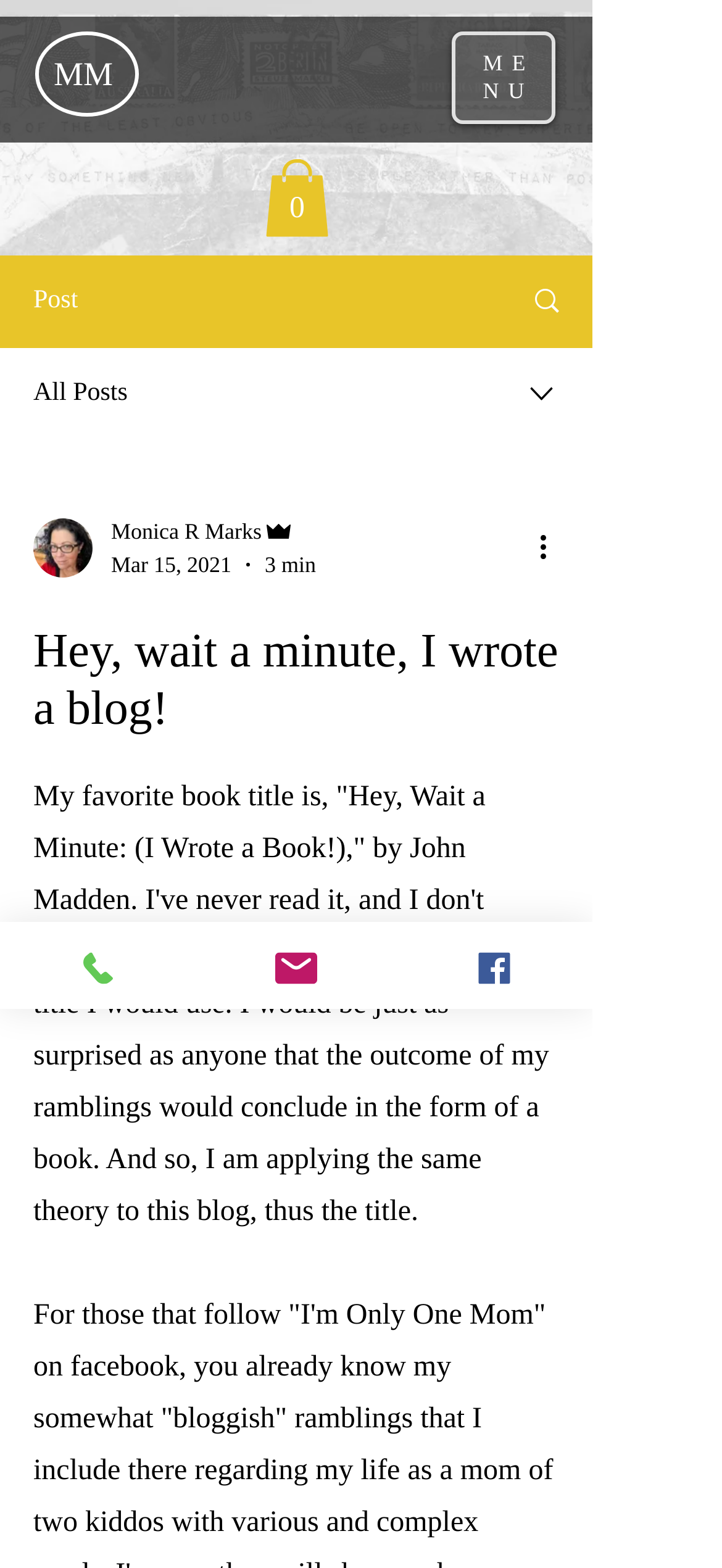Give a complete and precise description of the webpage's appearance.

This webpage appears to be a personal blog, with the title "Hey, wait a minute, I wrote a blog!" prominently displayed at the top. The title is followed by a brief introduction, which discusses the author's favorite book title and how it inspired the blog's title.

At the top right corner, there is a navigation menu button labeled "Open navigation menu" and a link to a cart with 0 items. Below these elements, there are several links and buttons, including a "Post" link, an "All Posts" link, and a combobox with a dropdown menu.

The combobox contains several links, including one to the writer's picture, a link to the author's name and title ("Monica R Marks Admin"), and a link to the post's date and reading time ("Mar 15, 2021" and "3 min"). There is also a "More actions" button with a dropdown menu.

The main content of the page is a blog post, which discusses the author's favorite book title and how it inspired the blog's title. The post is accompanied by several images, including the writer's picture and icons for phone, email, and Facebook.

At the bottom of the page, there are three links to contact the author: "Phone", "Email", and "Facebook". Each link is accompanied by an icon.